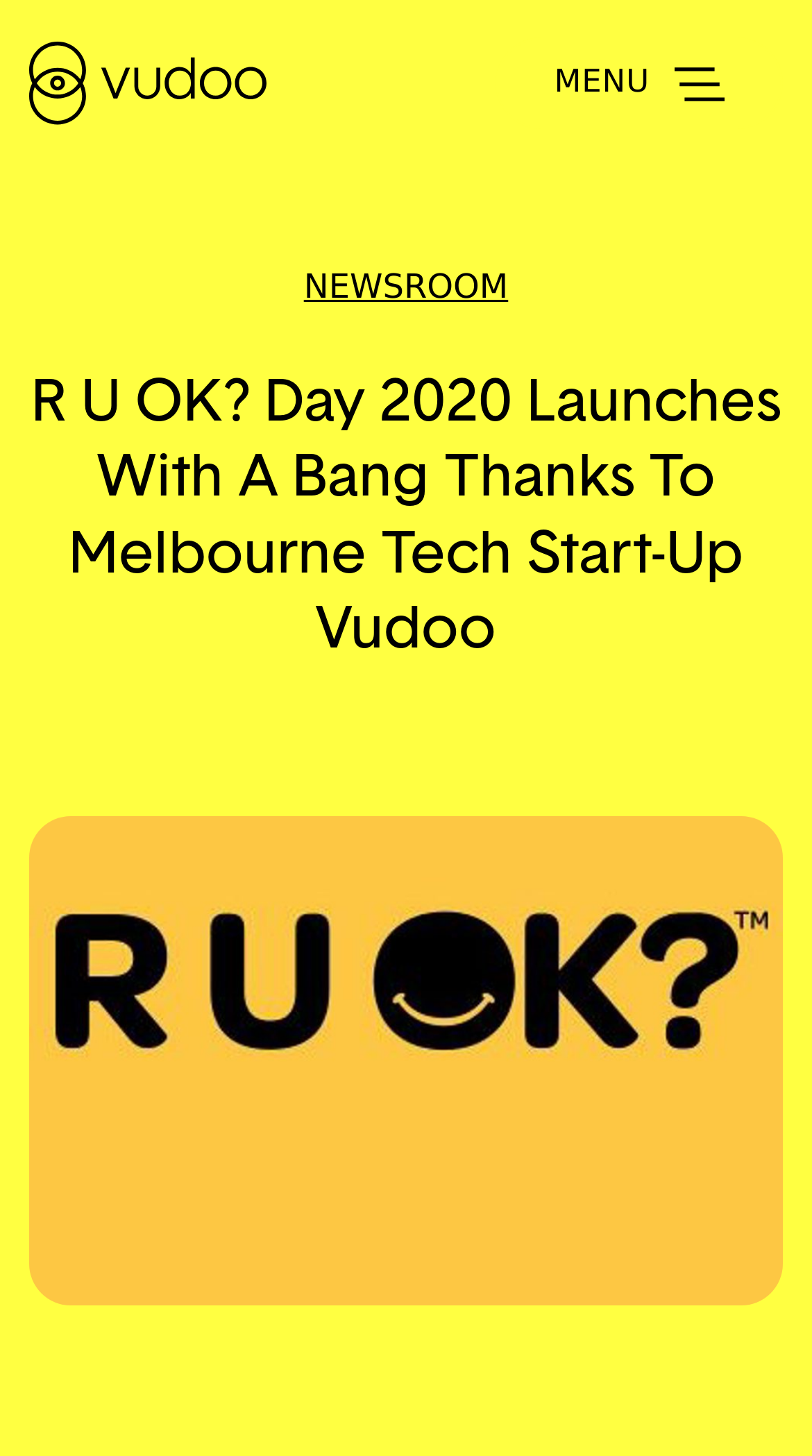Please determine the bounding box coordinates for the UI element described here. Use the format (top-left x, top-left y, bottom-right x, bottom-right y) with values bounded between 0 and 1: Menu

[0.611, 0.026, 0.964, 0.089]